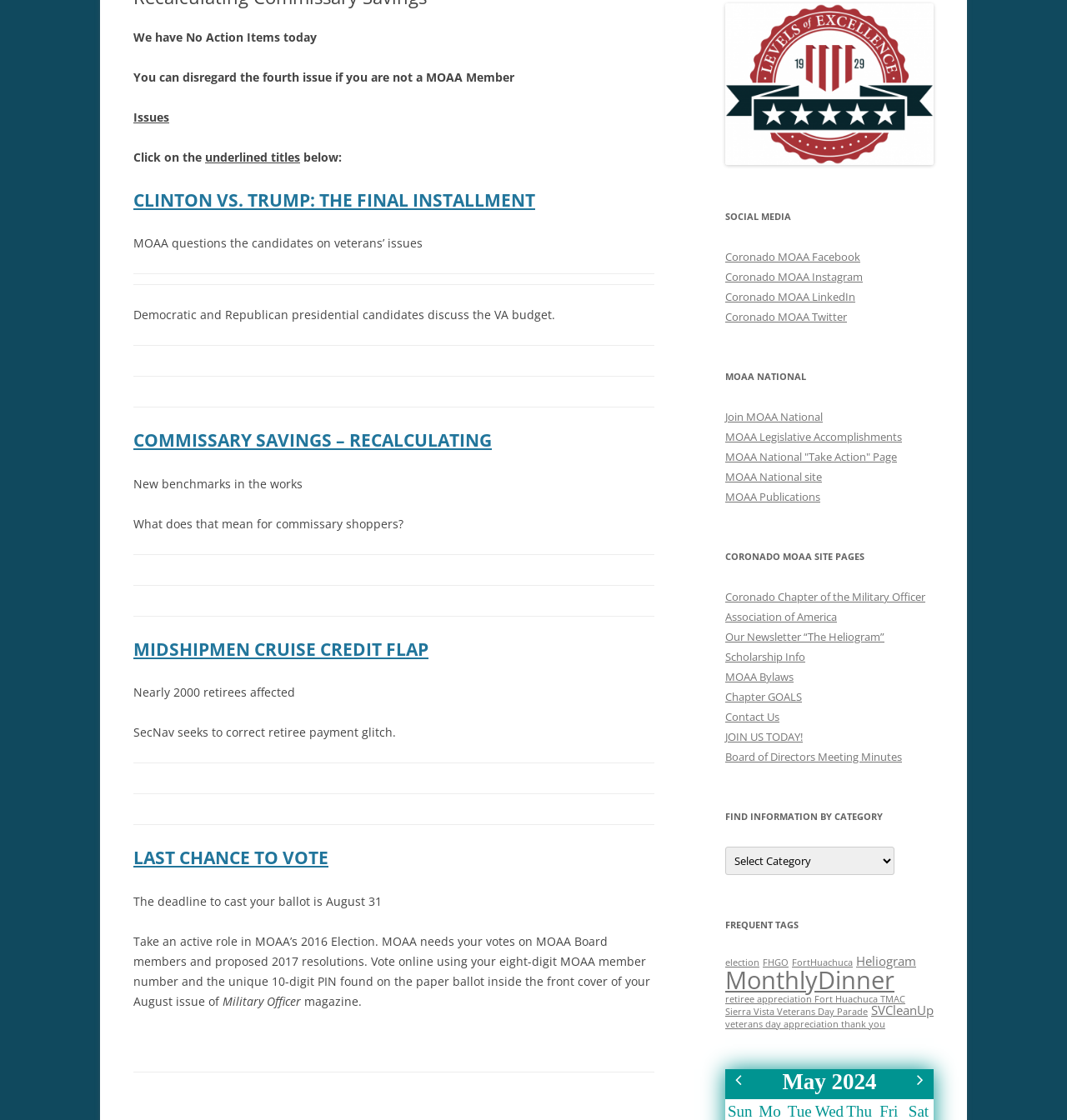Provide the bounding box coordinates of the HTML element described as: "veterans day appreciation thank you". The bounding box coordinates should be four float numbers between 0 and 1, i.e., [left, top, right, bottom].

[0.68, 0.909, 0.83, 0.919]